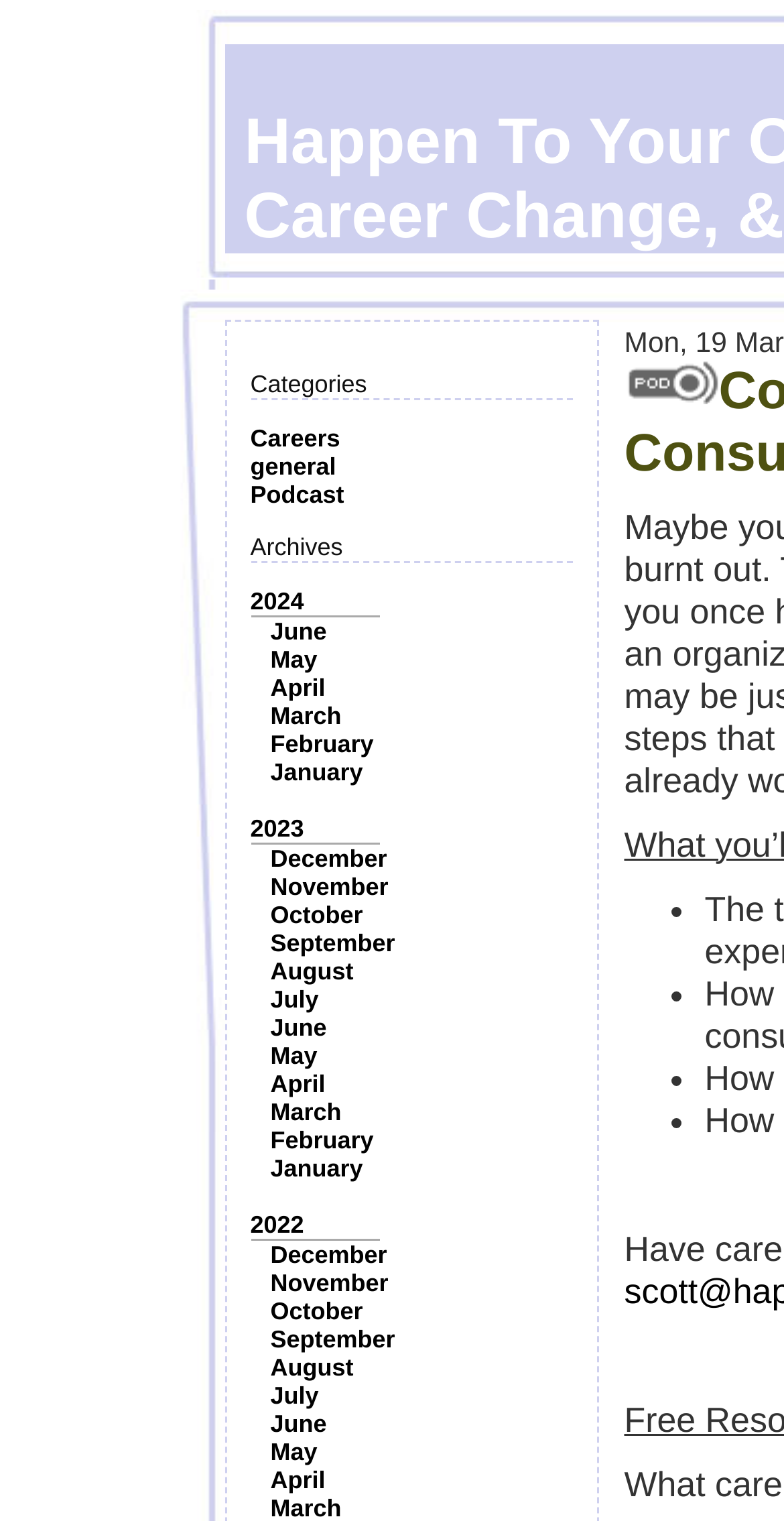Determine the bounding box coordinates of the area to click in order to meet this instruction: "Select 2024".

[0.319, 0.386, 0.388, 0.405]